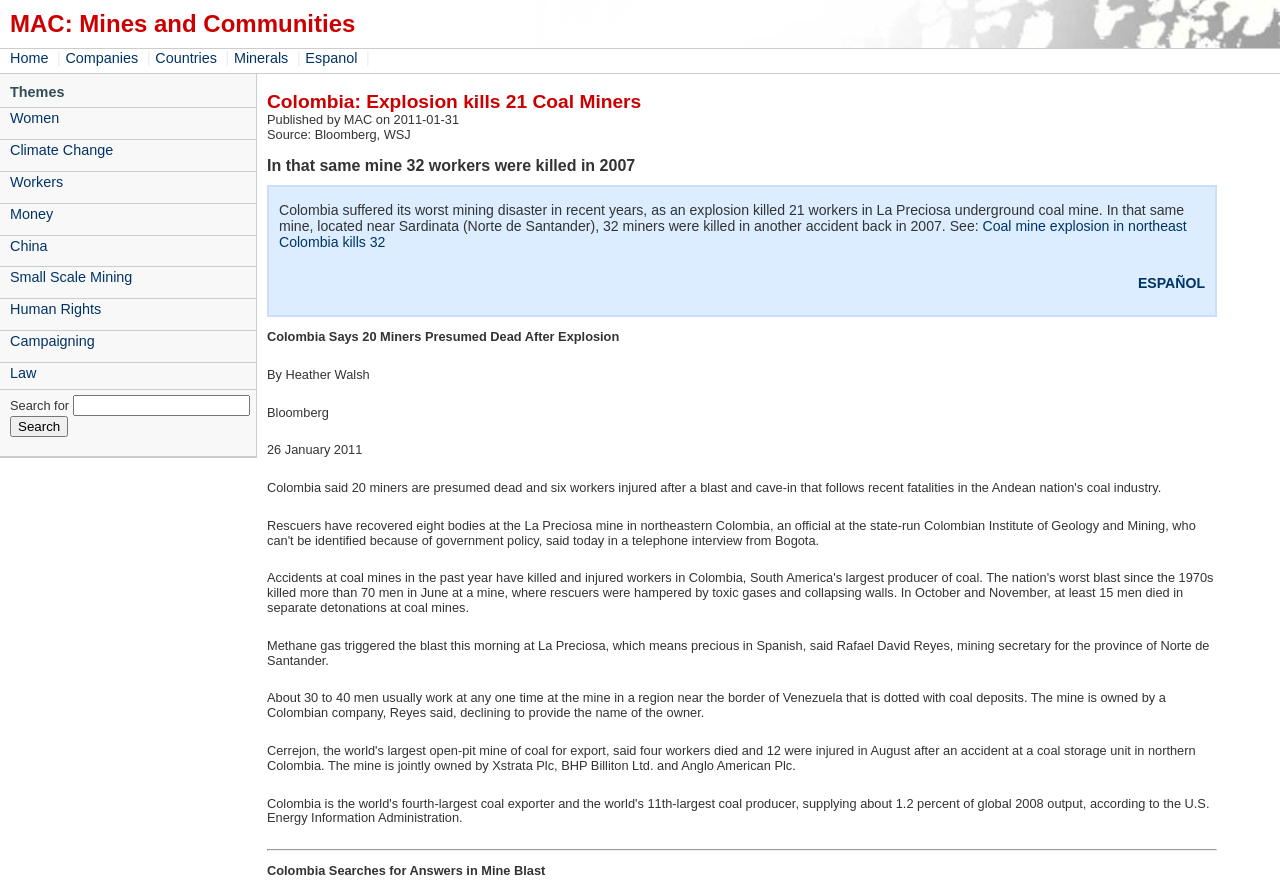Using the description: "Human Rights", identify the bounding box of the corresponding UI element in the screenshot.

[0.0, 0.337, 0.2, 0.361]